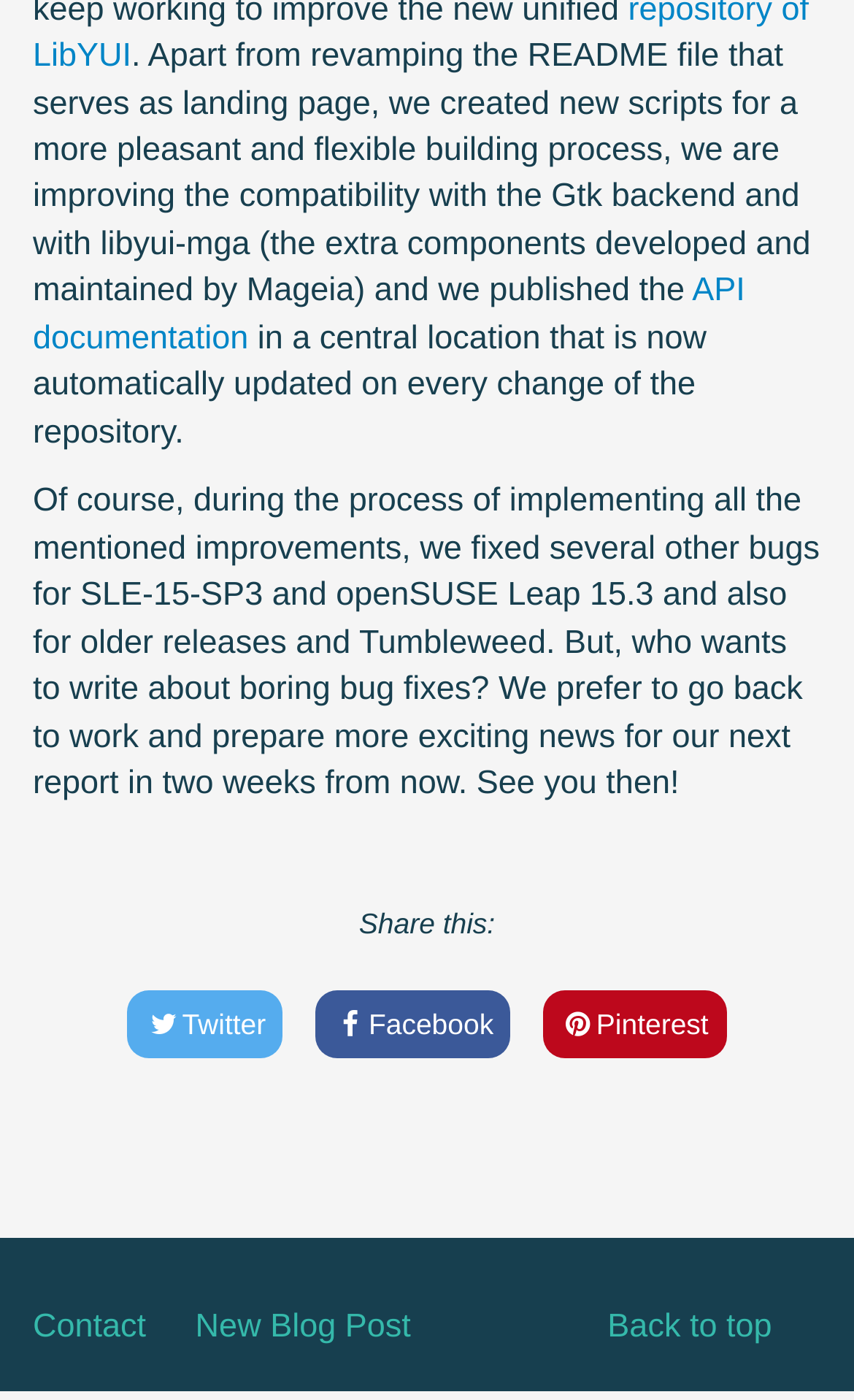Identify the bounding box of the HTML element described here: "Back to top". Provide the coordinates as four float numbers between 0 and 1: [left, top, right, bottom].

[0.711, 0.935, 0.904, 0.962]